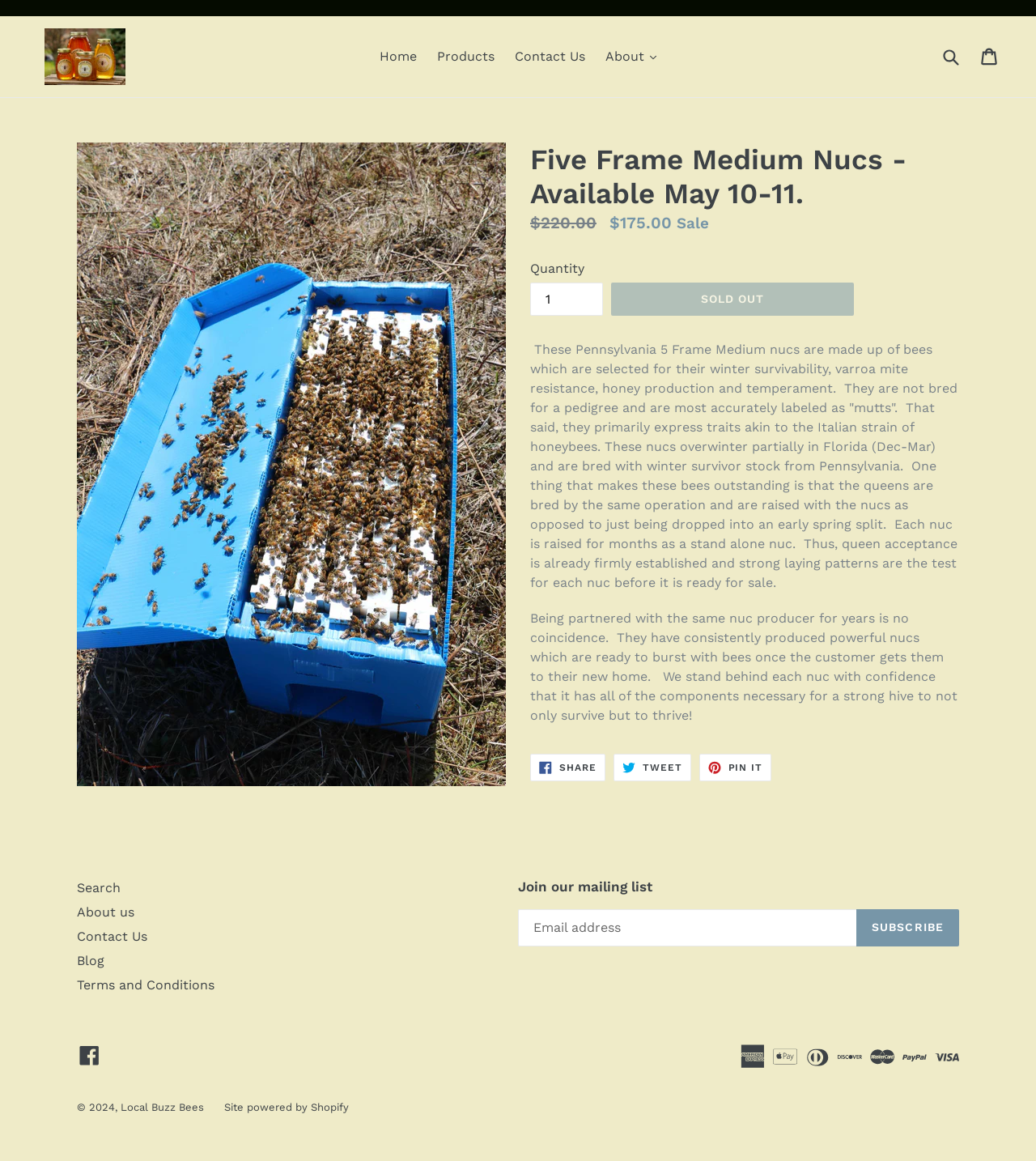Write a detailed summary of the webpage.

This webpage is about Five Frame Medium Nucs, a type of bee hive, available for purchase. At the top, there is a navigation menu with links to "Home", "Products", "Contact Us", and "About" sections. On the right side of the navigation menu, there is a search bar and a cart icon. 

Below the navigation menu, there is a large image of the Five Frame Medium Nucs, followed by a heading with the same title. The heading is centered on the page. 

To the right of the heading, there are two prices listed: a regular price of $220.00 and a sale price of $175.00. Below the prices, there is a quantity selector and a "SOLD OUT" button, indicating that the product is currently unavailable.

The main content of the page is a detailed description of the Five Frame Medium Nucs, explaining their characteristics, breeding process, and quality. The text is divided into two paragraphs, with the first paragraph describing the bees' traits and the second paragraph discussing the partnership with the nuc producer.

Below the main content, there are three social media links to share the product on Facebook, Twitter, and Pinterest. 

At the bottom of the page, there is a footer section with links to "Search", "About us", "Contact Us", "Blog", and "Terms and Conditions". There is also a mailing list subscription form and links to the company's Facebook page and copyright information.